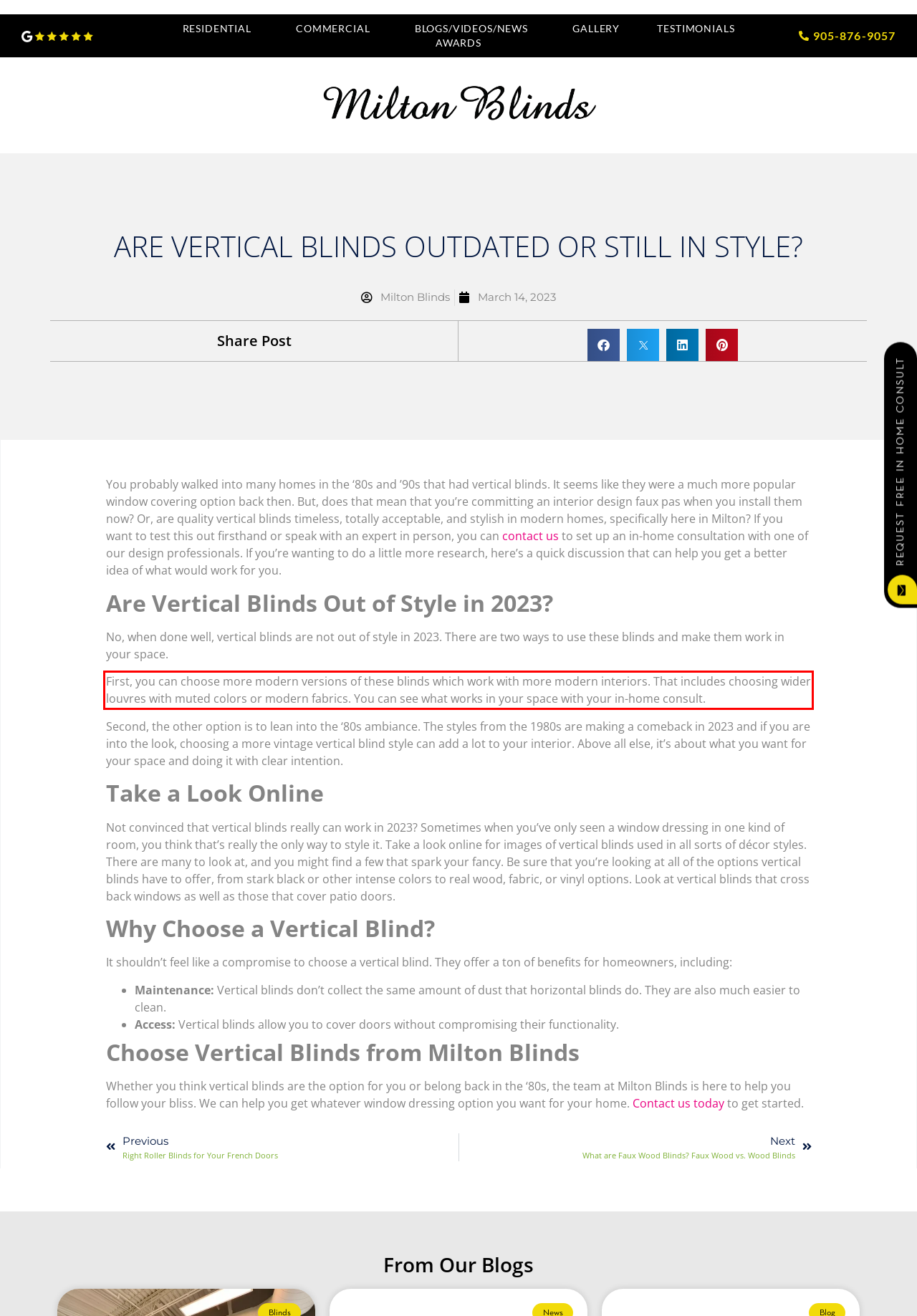Inspect the webpage screenshot that has a red bounding box and use OCR technology to read and display the text inside the red bounding box.

First, you can choose more modern versions of these blinds which work with more modern interiors. That includes choosing wider louvres with muted colors or modern fabrics. You can see what works in your space with your in-home consult.